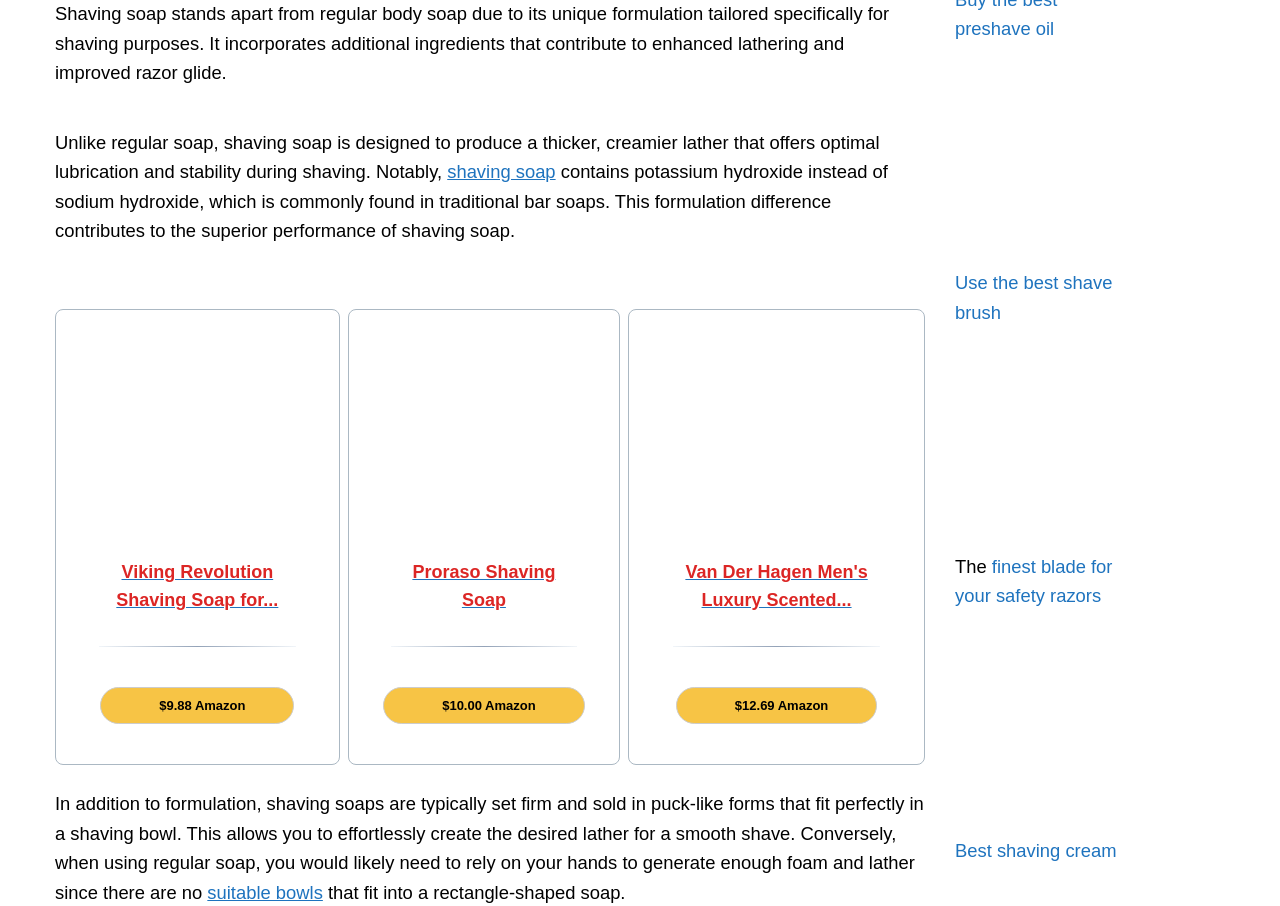Using the information in the image, give a detailed answer to the following question: What is the typical shape of shaving soap?

According to the webpage, shaving soaps are typically set firm and sold in puck-like forms that fit perfectly in a shaving bowl, allowing for effortless creation of the desired lather for a smooth shave.